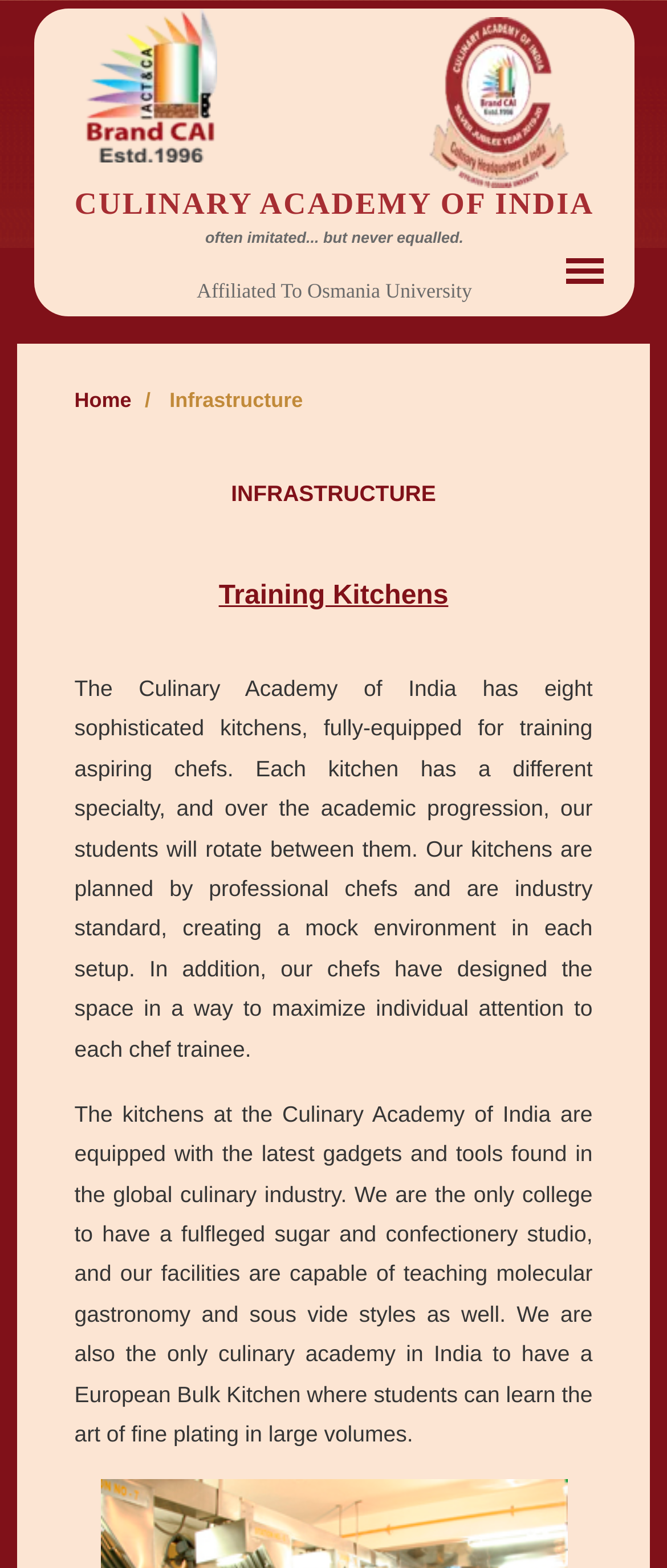How many kitchens are there in the academy?
Using the image as a reference, give a one-word or short phrase answer.

eight